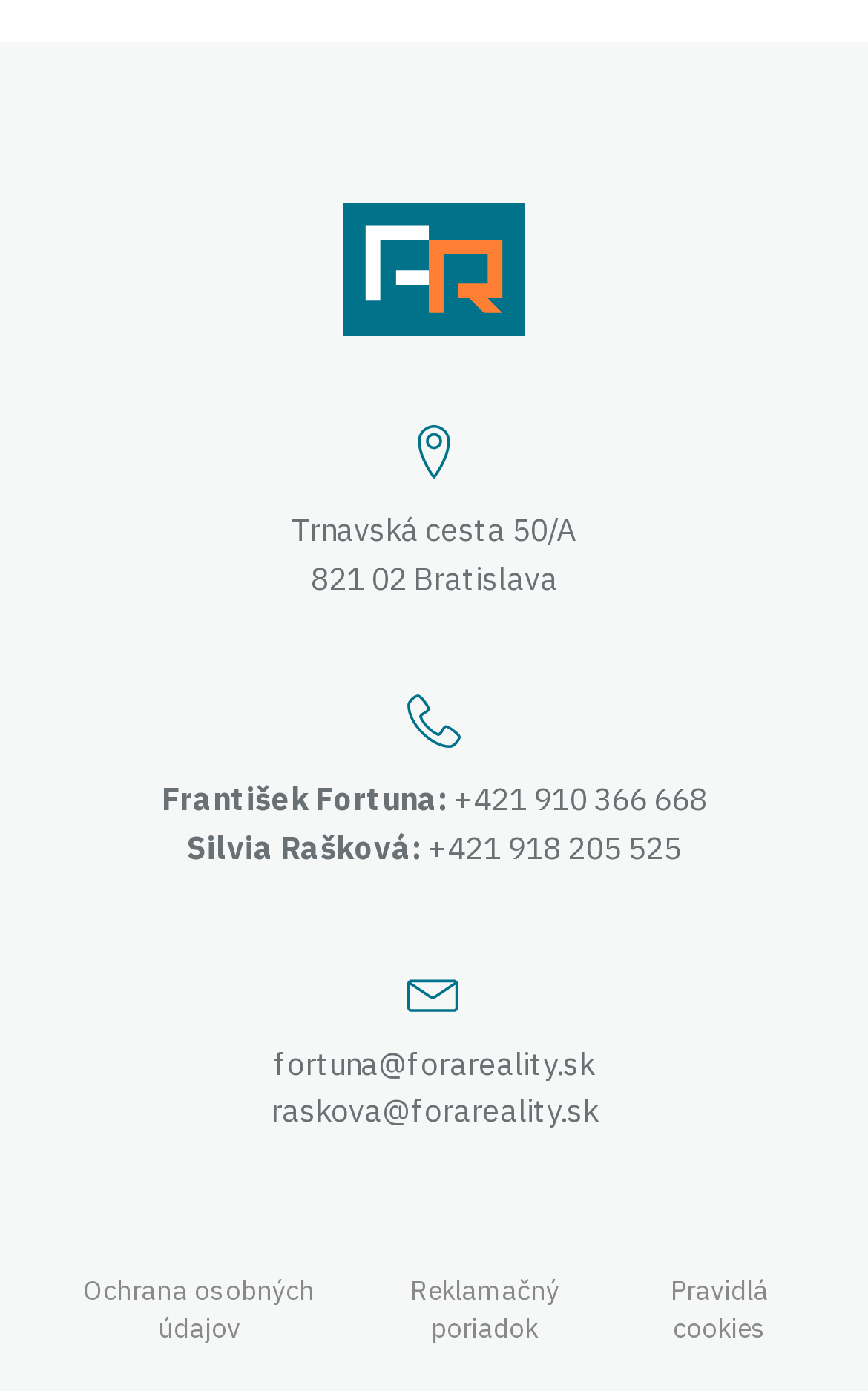What is the email address of František Fortuna?
Please respond to the question with a detailed and informative answer.

I found the email address by looking at the link element near František Fortuna's name, which is 'fortuna@forareality.sk'.